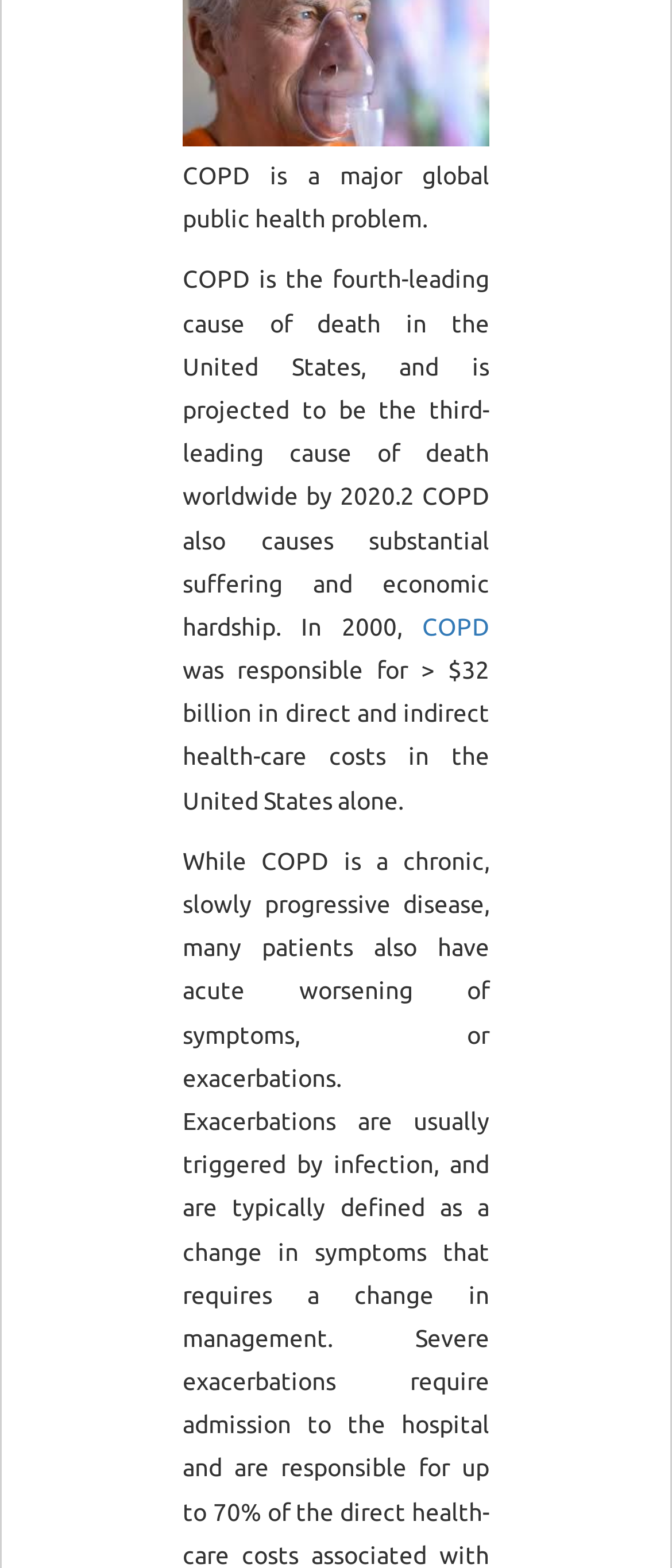Please locate the clickable area by providing the bounding box coordinates to follow this instruction: "Search for a keyword".

[0.077, 0.147, 0.643, 0.177]